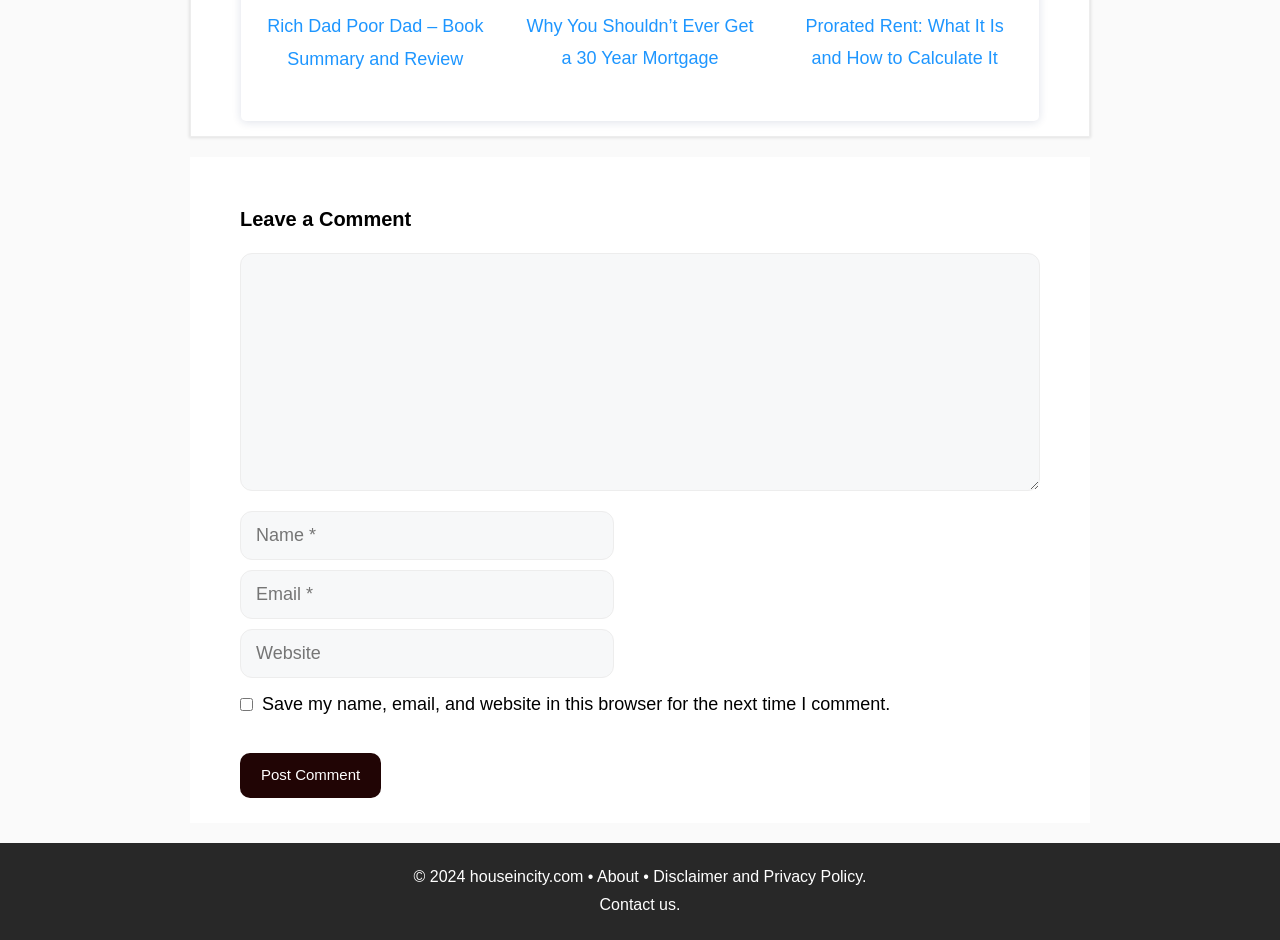Identify the bounding box coordinates for the element that needs to be clicked to fulfill this instruction: "Enter your name". Provide the coordinates in the format of four float numbers between 0 and 1: [left, top, right, bottom].

[0.188, 0.544, 0.48, 0.596]